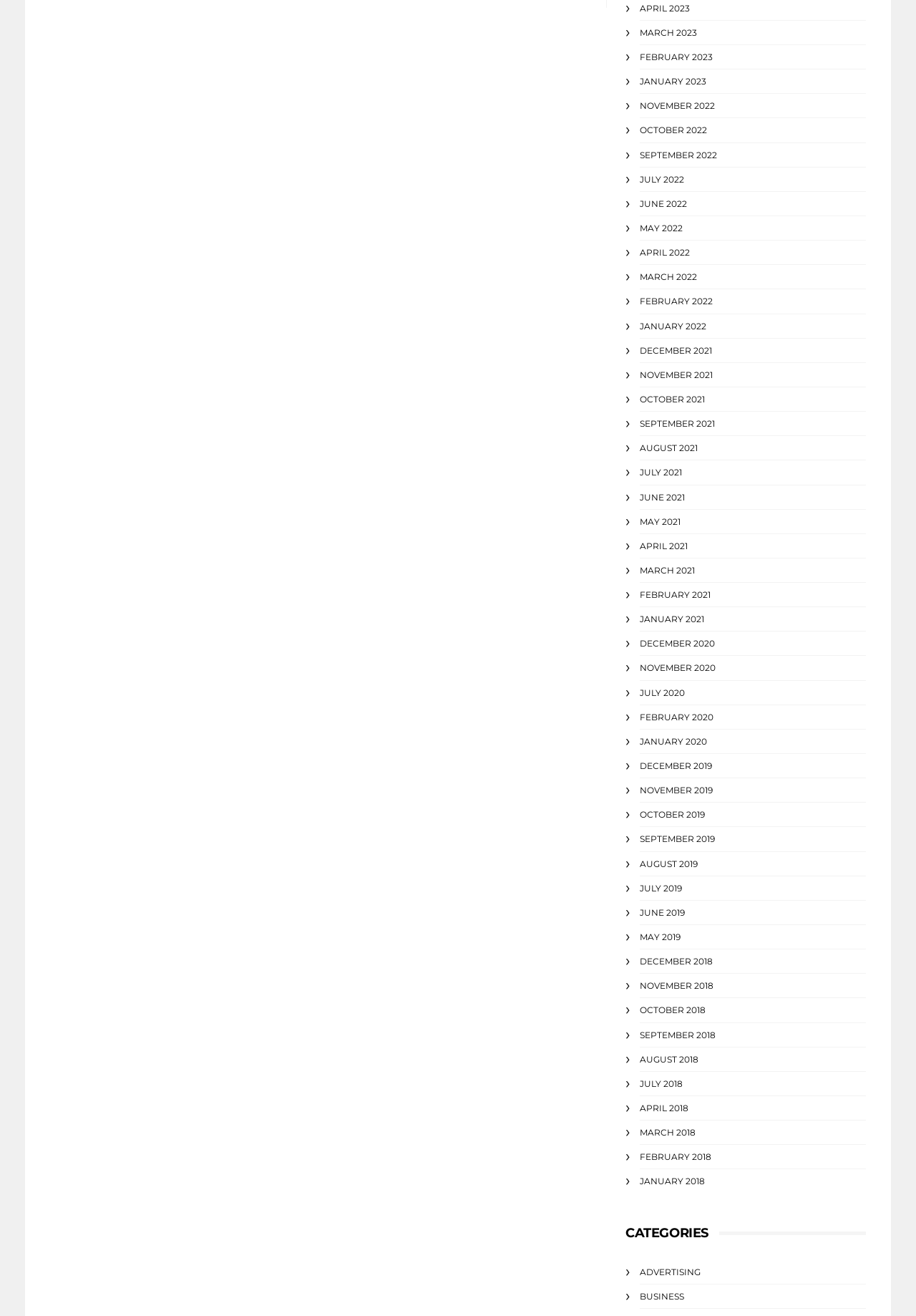Given the webpage screenshot, identify the bounding box of the UI element that matches this description: "Words by Witkowski".

None